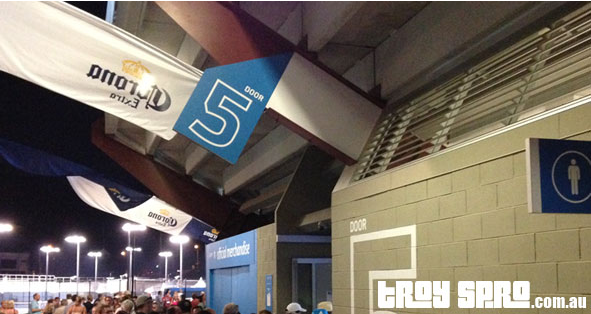Create a detailed narrative of what is happening in the image.

The image captures the entrance to Gate 5 at the Brisbane International Tennis event. Prominently displayed is a large blue sign indicating "5" above the entrance, while banners flutter under the stadium's roof, adding a festive touch to the scene. On the wall nearby, a symbol for accessible facilities is visible, providing essential information for guests. The setting suggests a bustling atmosphere, typical of a lively sporting event, with a crowd gathering to enter the venue. This location within the Queensland Tennis Centre is a key point for accessing the main court, where thrilling matches take place, including notable players like Roger Federer. The image effectively conveys the excitement and organizational elements of attending a major tennis tournament.